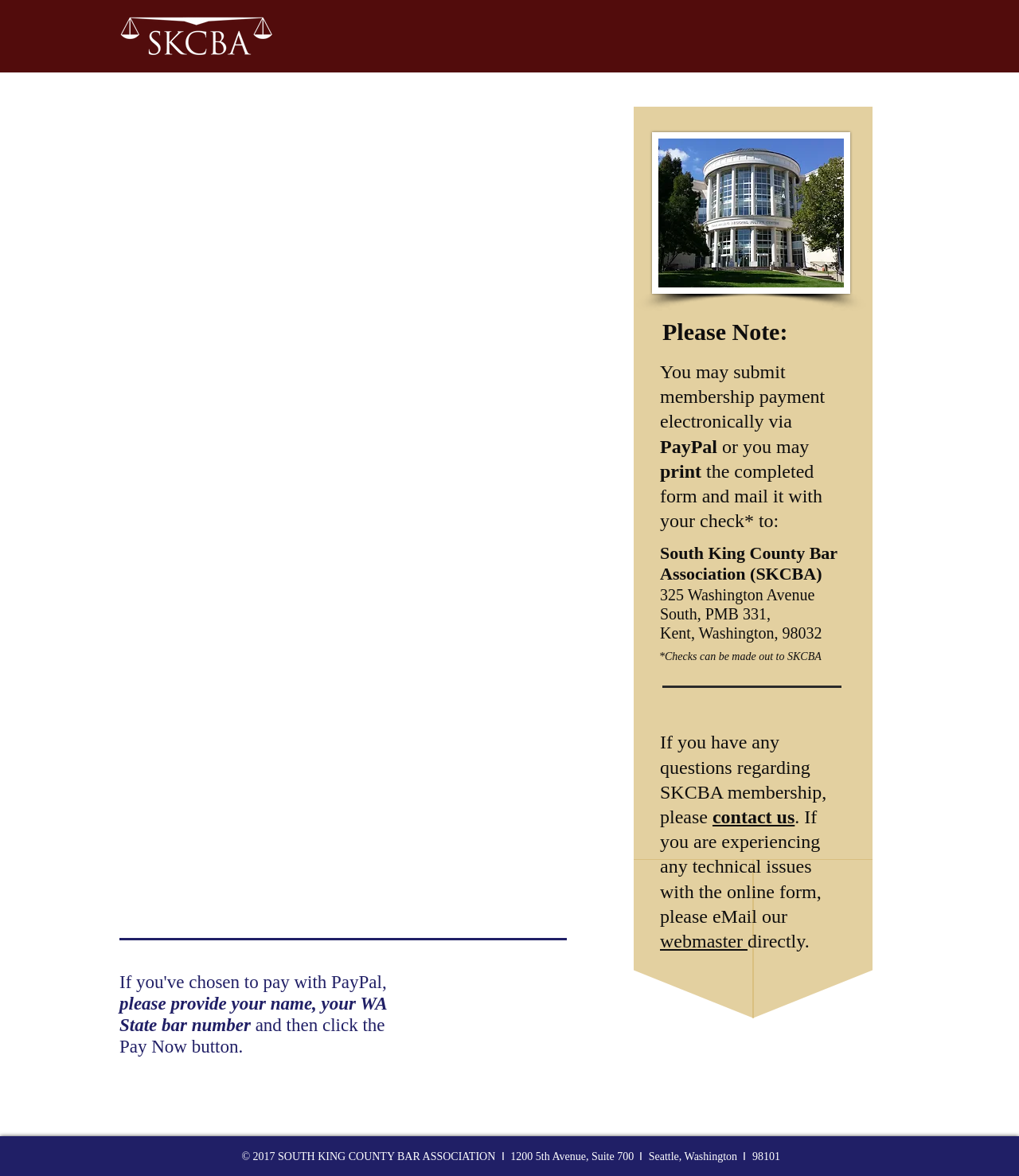Respond with a single word or phrase to the following question:
How can membership payment be submitted?

Electronically via PayPal or by mail with a check